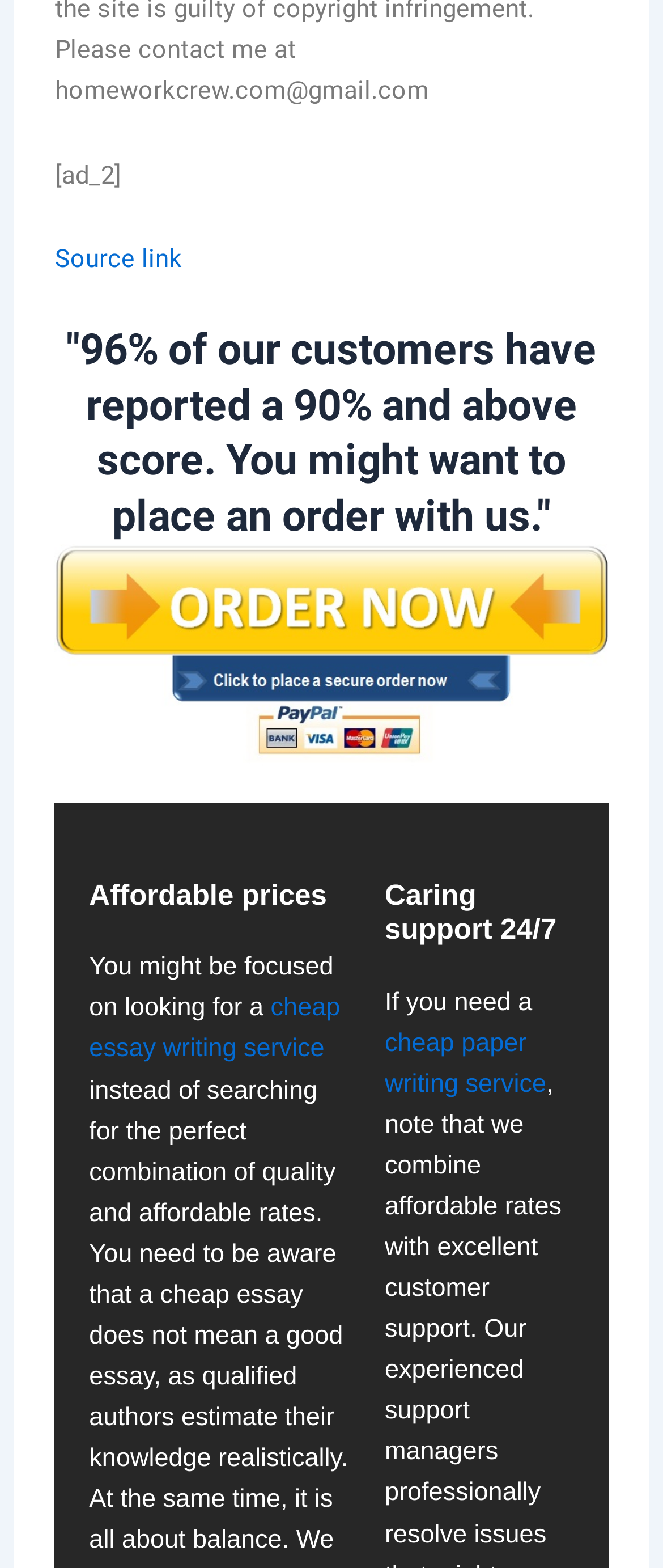Give a one-word or short phrase answer to the question: 
What is the email address provided?

homeworkcrew.com@gmail.com